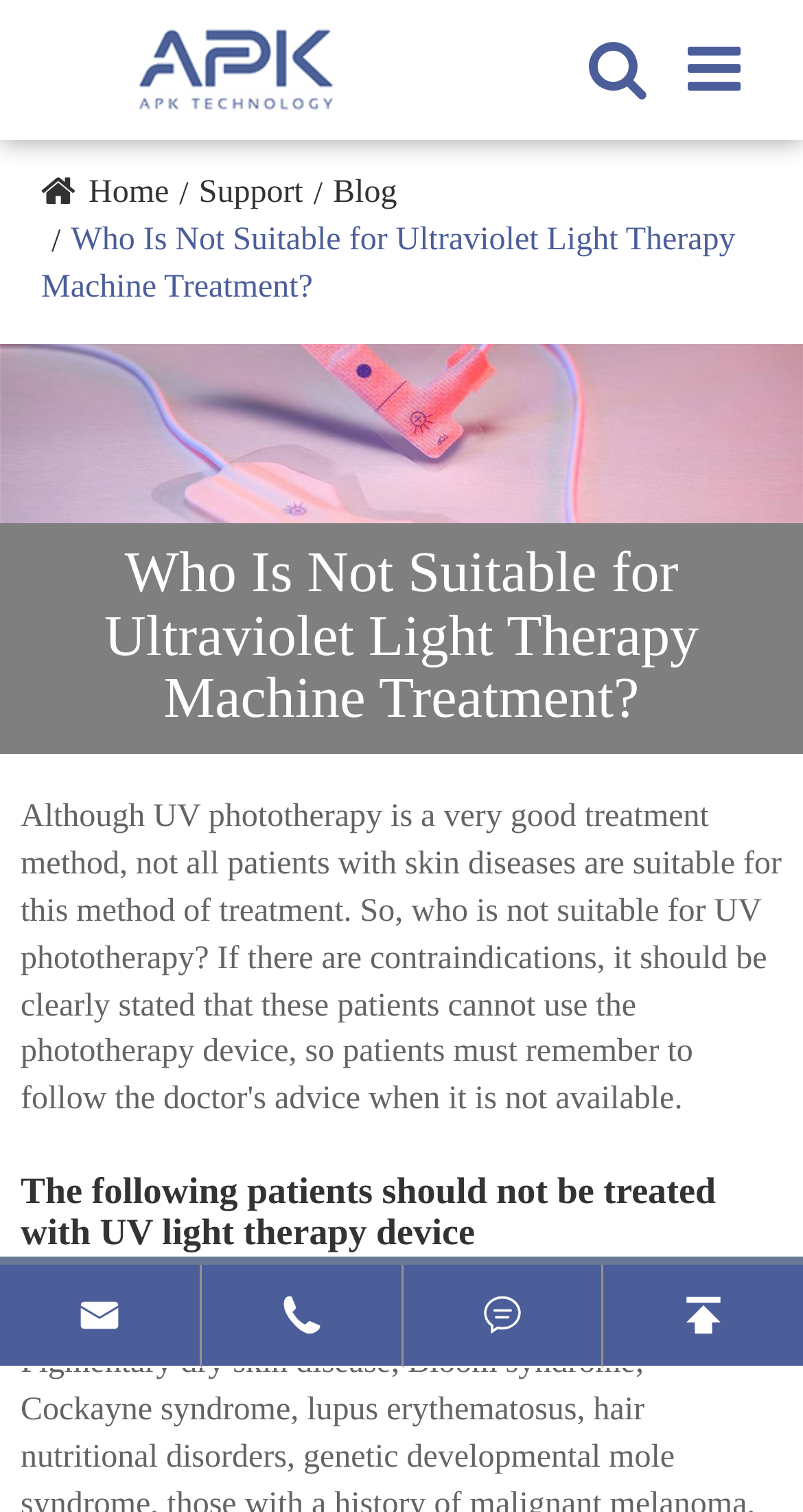Examine the image and give a thorough answer to the following question:
What is the company name of the website?

The company name can be found in the top-left corner of the webpage, where it is written as a link and also accompanied by an image with the same text.